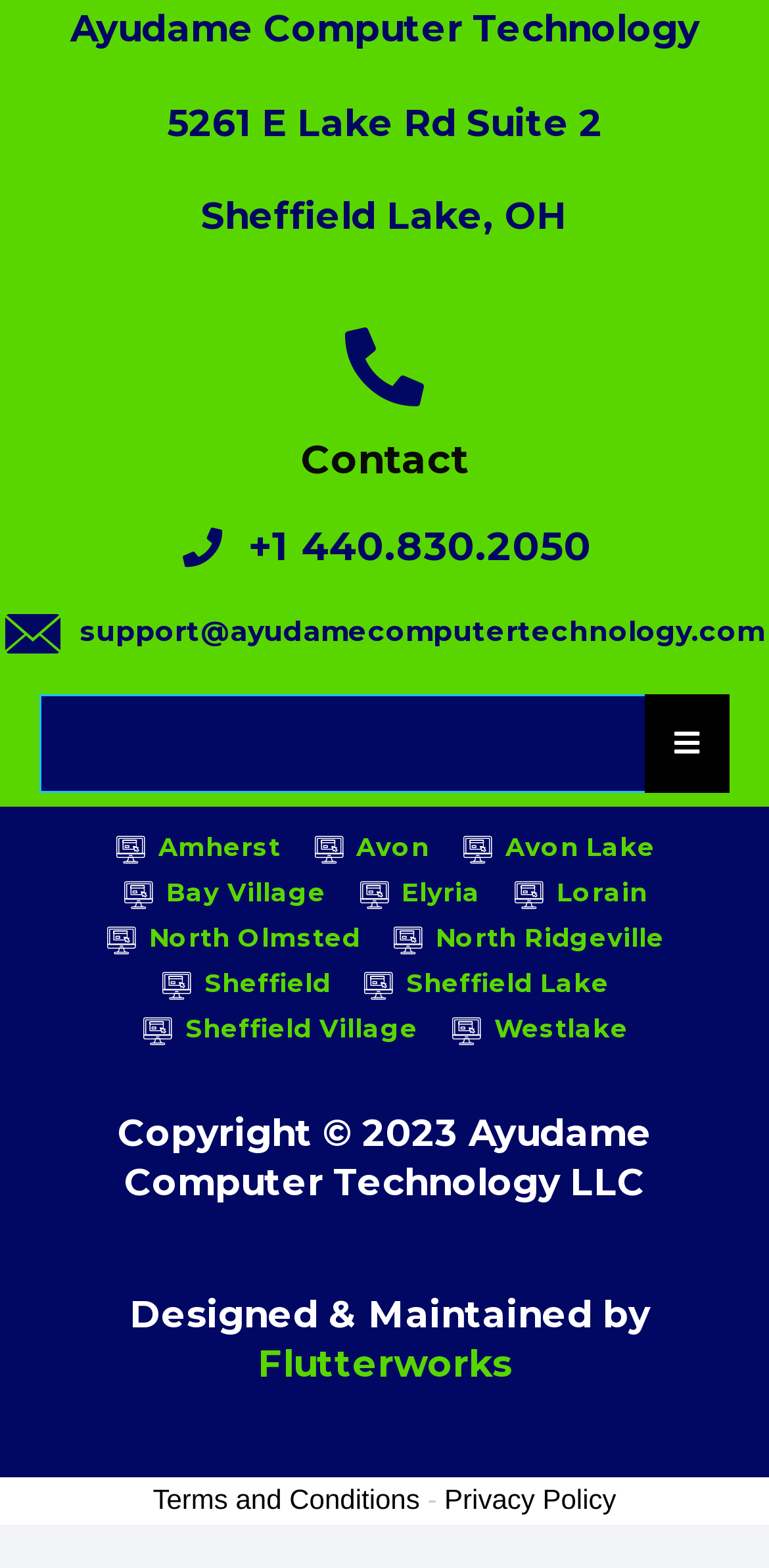Pinpoint the bounding box coordinates of the clickable element needed to complete the instruction: "Call +1 440.830.2050". The coordinates should be provided as four float numbers between 0 and 1: [left, top, right, bottom].

[0.051, 0.335, 0.949, 0.364]